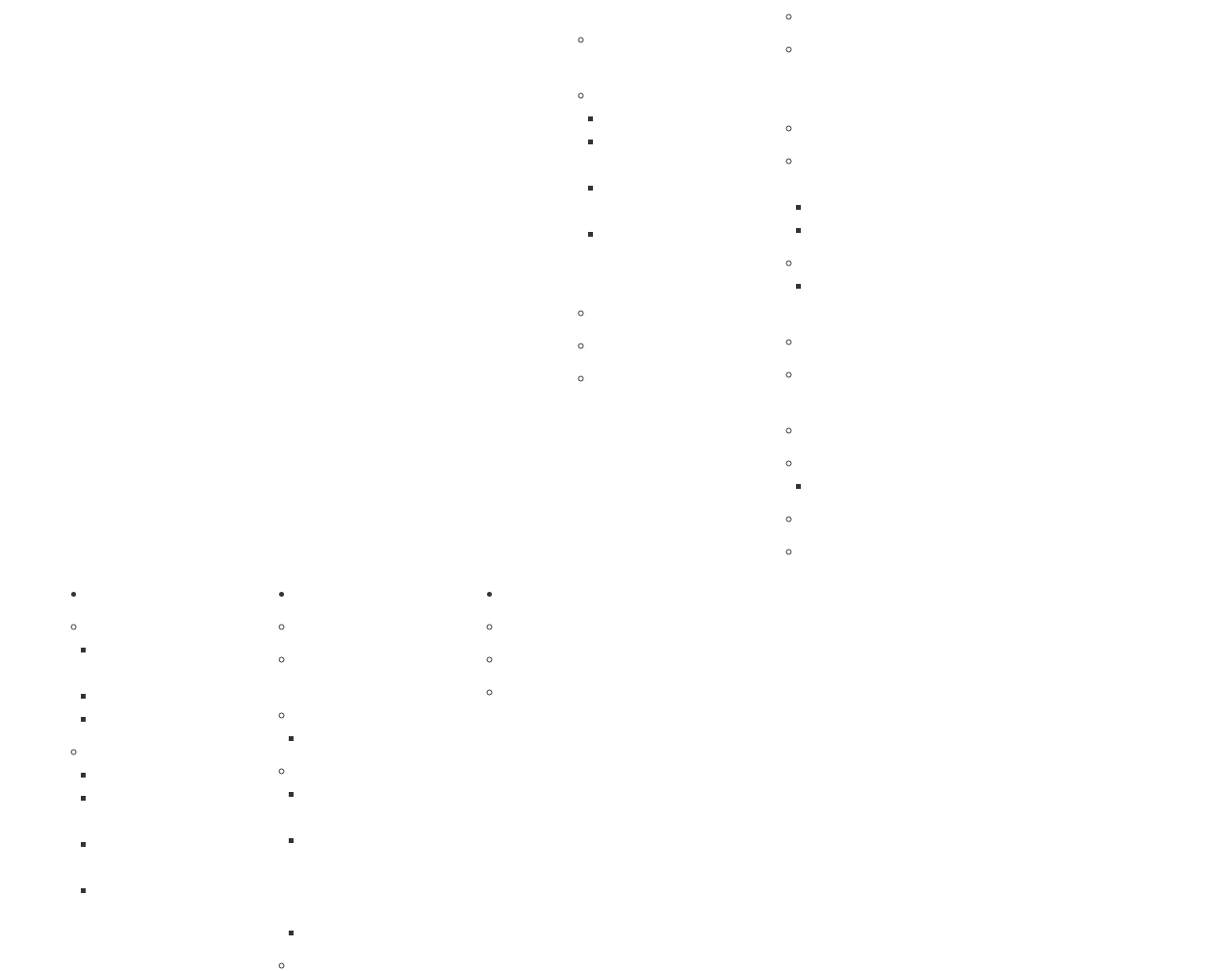Identify the bounding box coordinates of the element that should be clicked to fulfill this task: "View Graduate Conference". The coordinates should be provided as four float numbers between 0 and 1, i.e., [left, top, right, bottom].

[0.49, 0.113, 0.61, 0.13]